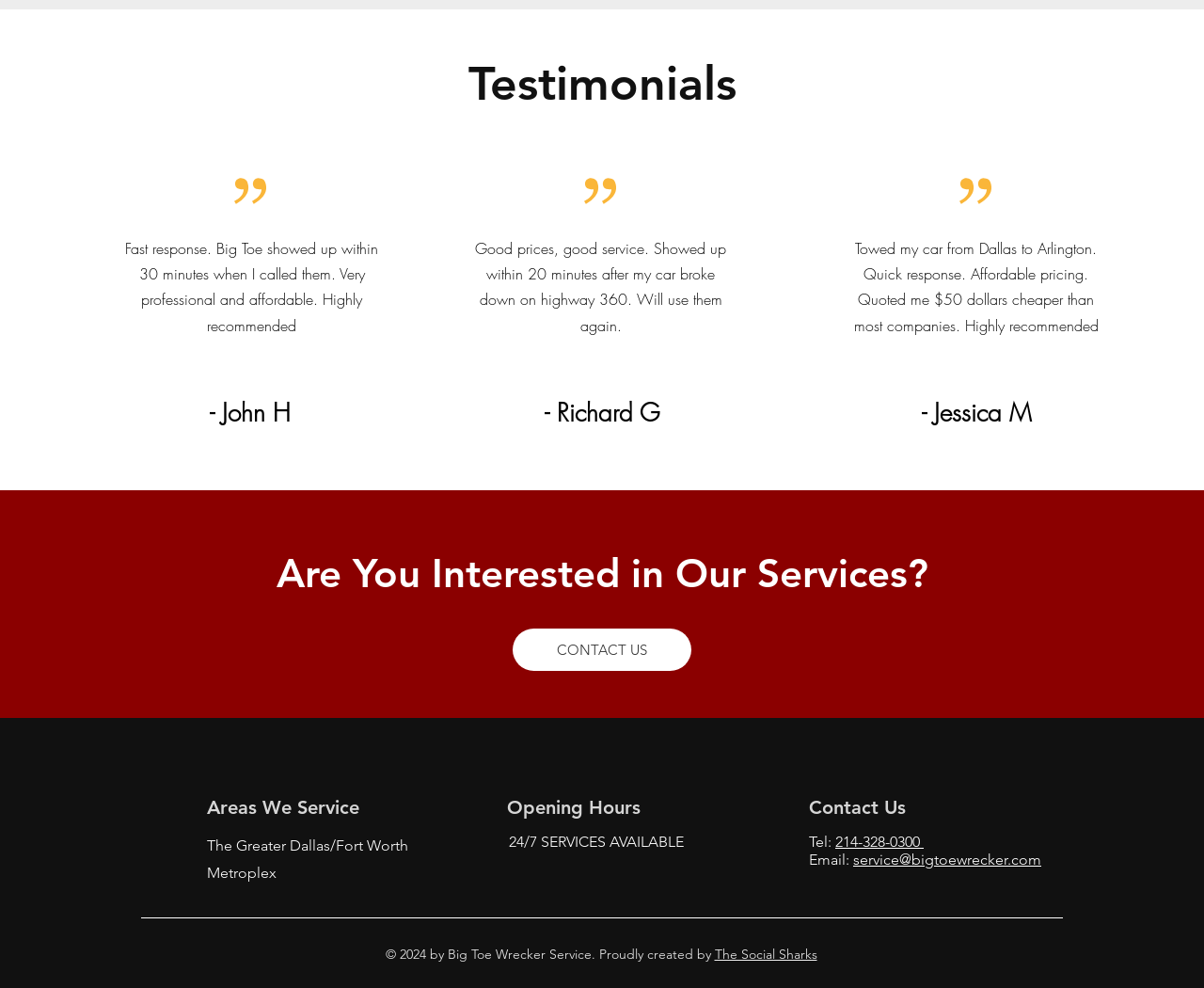Find and provide the bounding box coordinates for the UI element described with: "aria-label="Twitter"".

[0.812, 0.94, 0.845, 0.98]